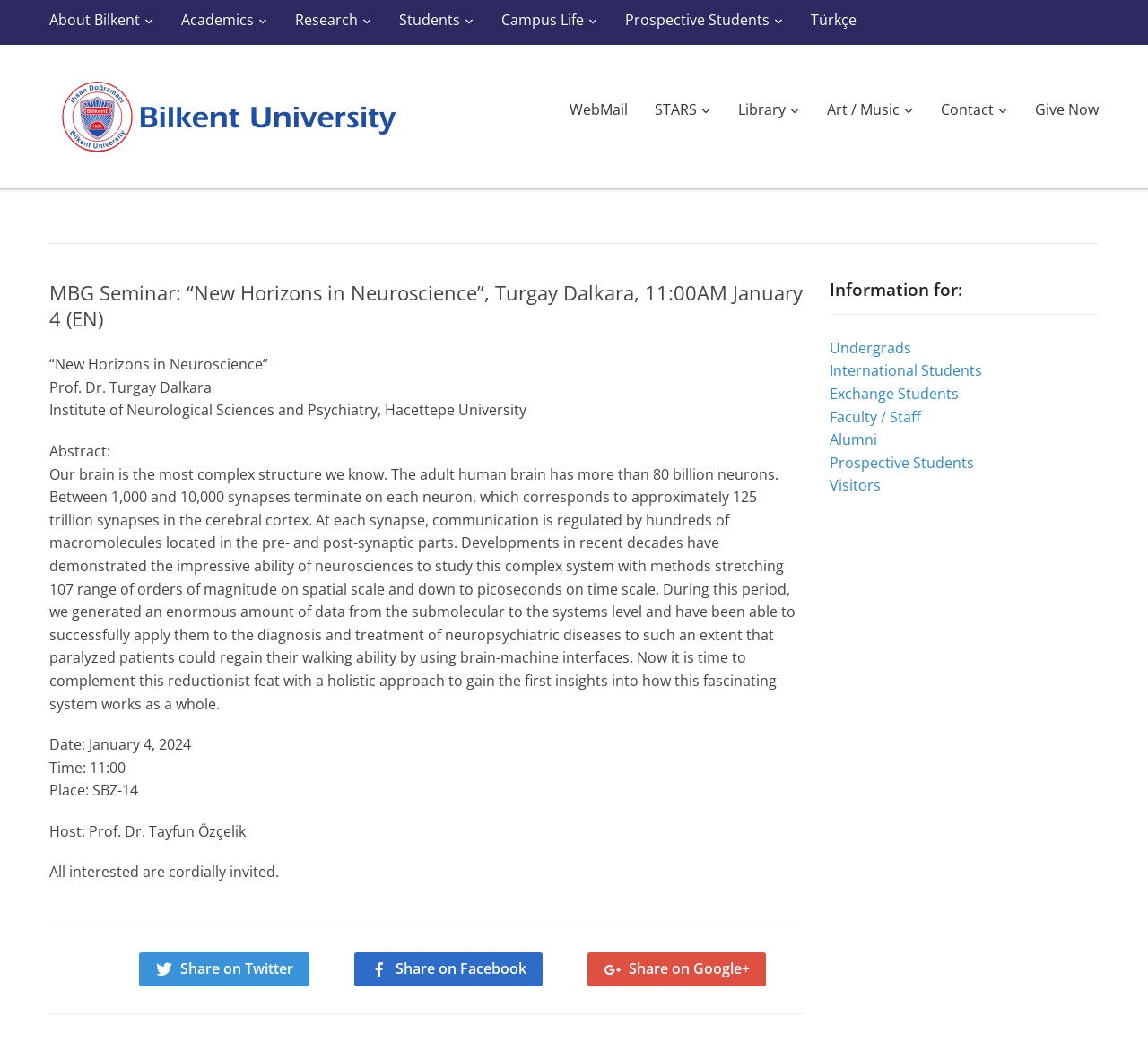Locate the bounding box coordinates of the element I should click to achieve the following instruction: "Check WebMail".

[0.496, 0.094, 0.547, 0.117]